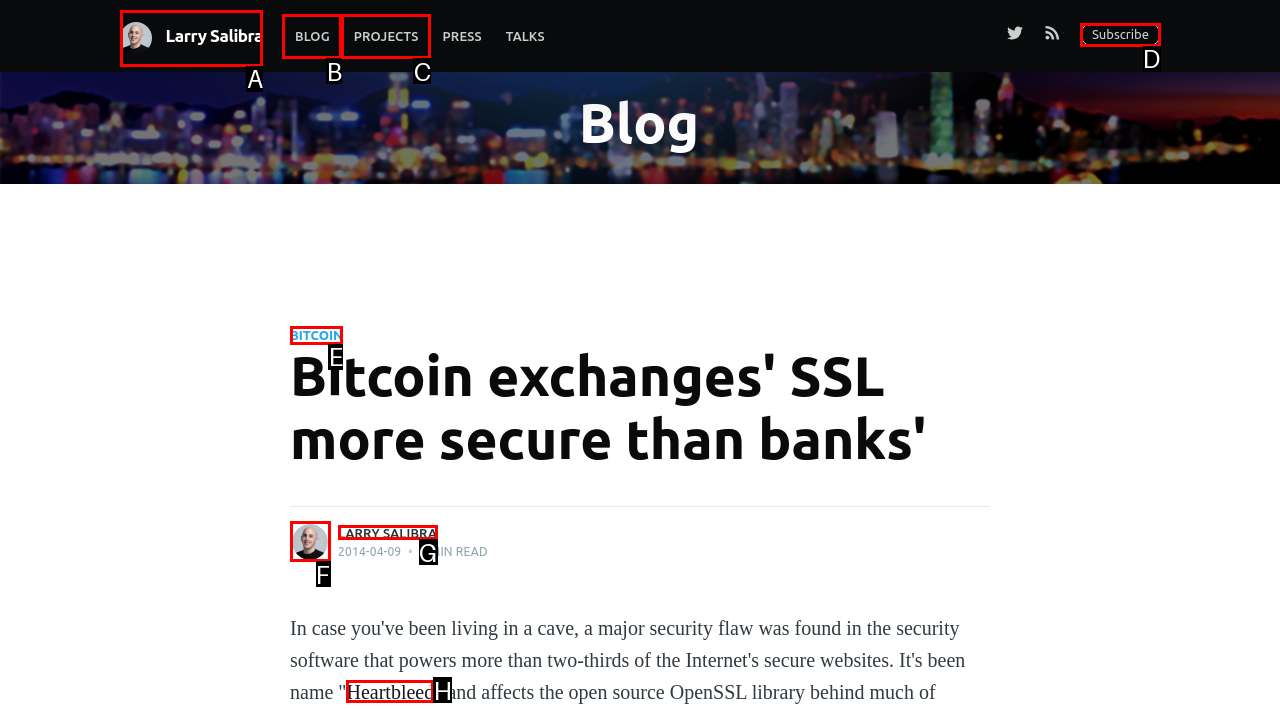To complete the task: Learn more about Heartbleed, which option should I click? Answer with the appropriate letter from the provided choices.

H